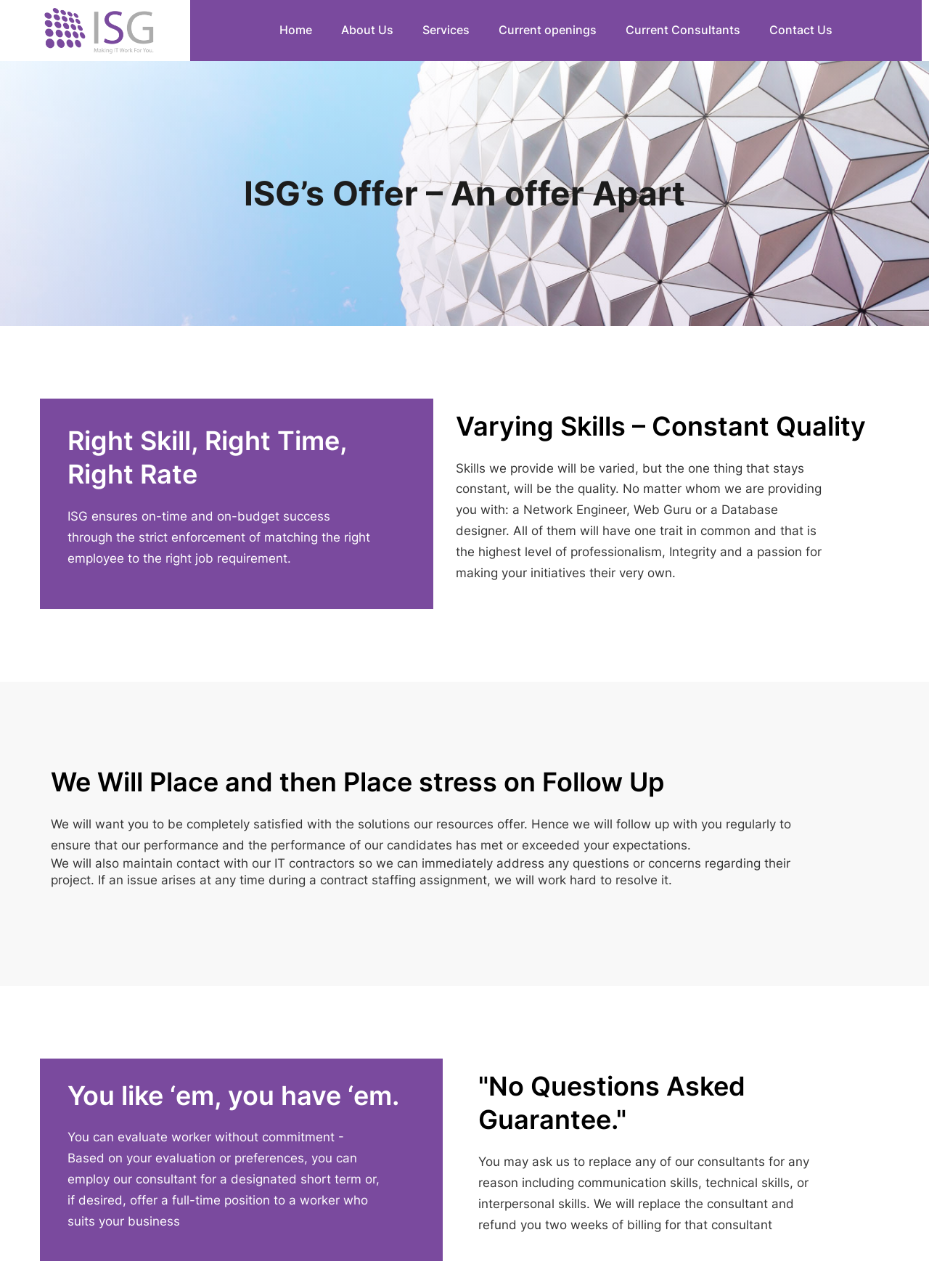Can clients evaluate workers without commitment?
Based on the image, answer the question in a detailed manner.

According to the webpage, clients can evaluate workers without commitment, and based on their evaluation or preferences, they can employ ISG's consultant for a designated short term or, if desired, offer a full-time position to a worker who suits their business.